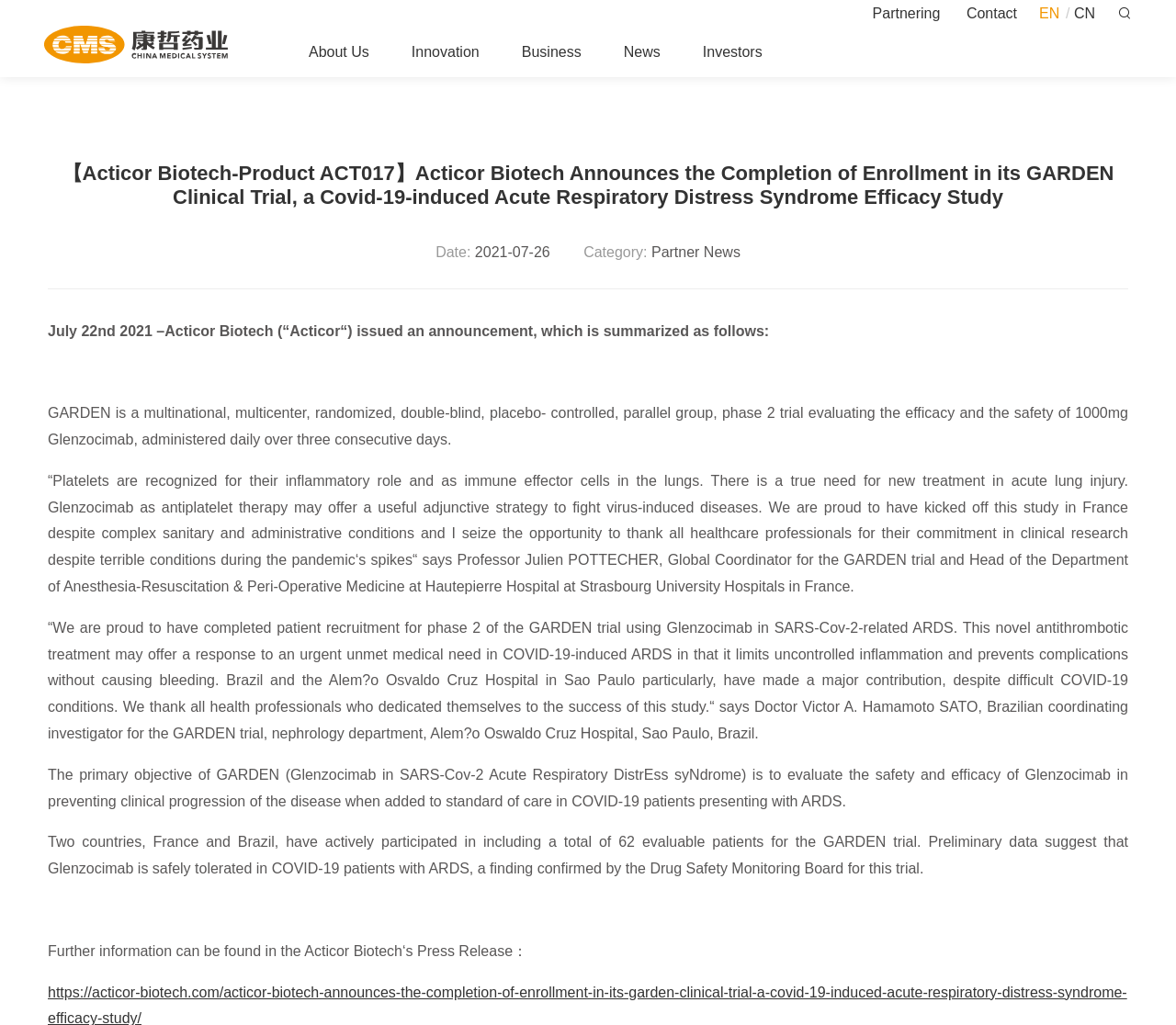Please determine the bounding box coordinates of the area that needs to be clicked to complete this task: 'Switch to English'. The coordinates must be four float numbers between 0 and 1, formatted as [left, top, right, bottom].

[0.884, 0.005, 0.901, 0.02]